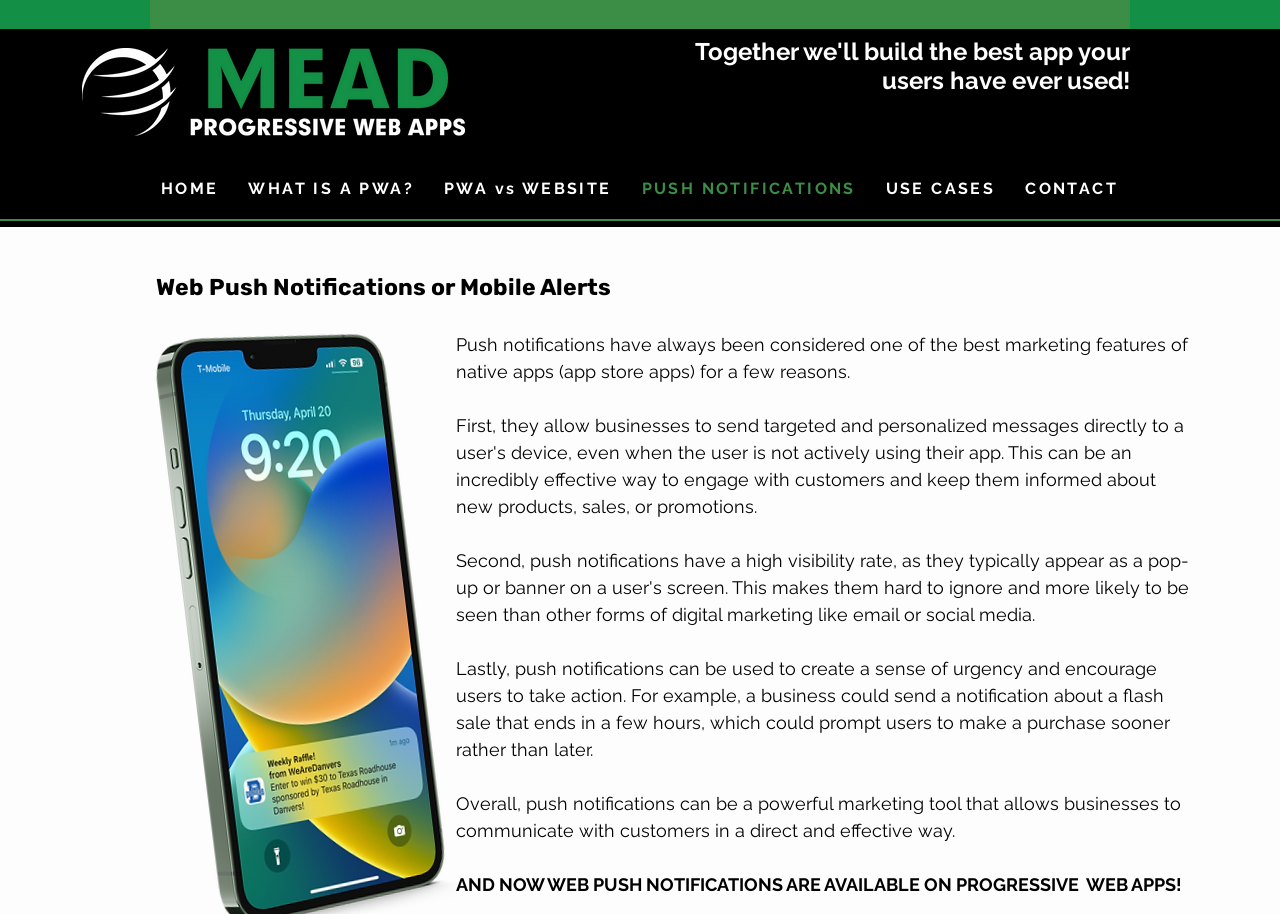What is the purpose of push notifications?
Please look at the screenshot and answer using one word or phrase.

Marketing and communication